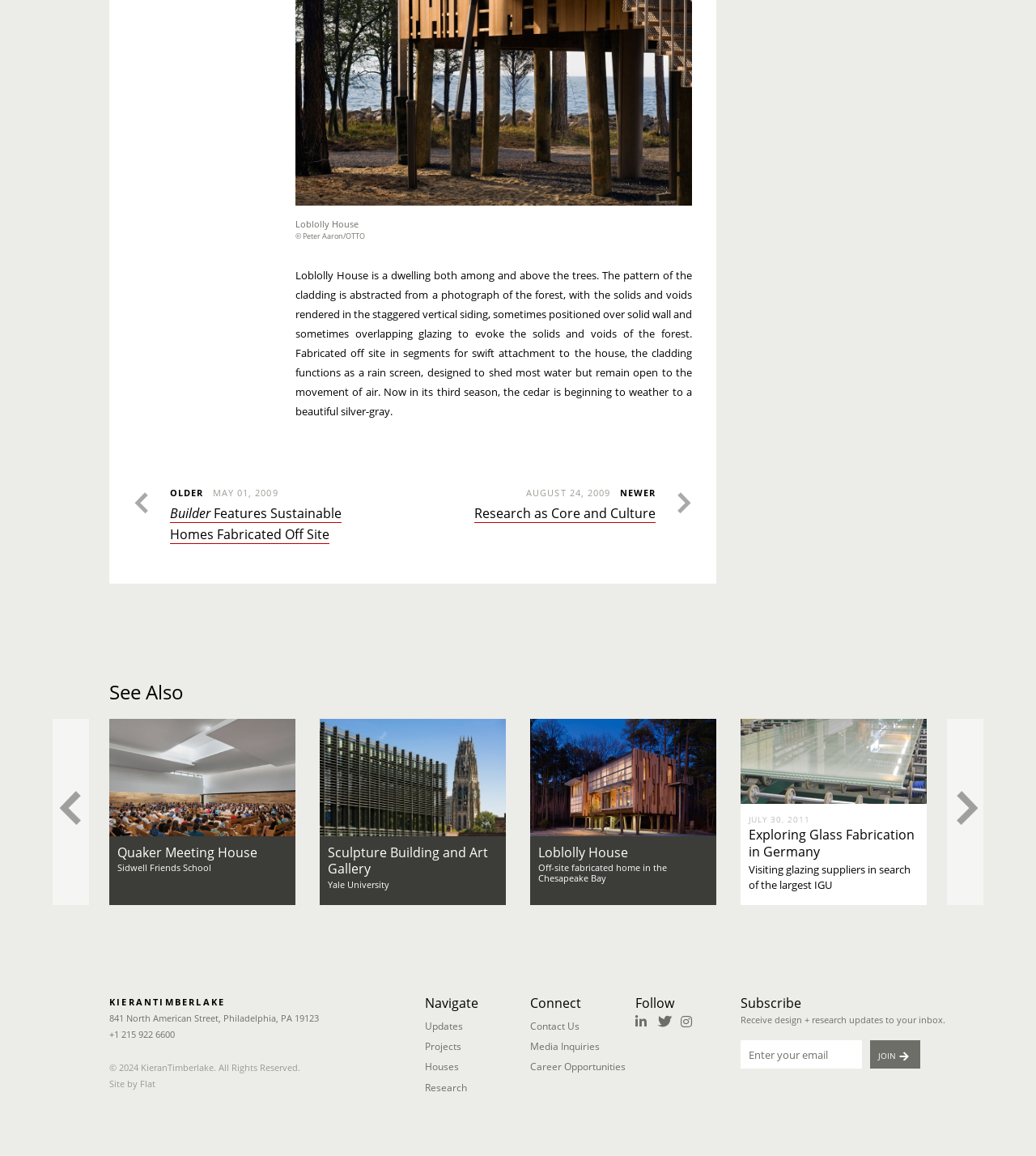Please find the bounding box for the UI element described by: "Career Opportunities".

[0.512, 0.911, 0.604, 0.929]